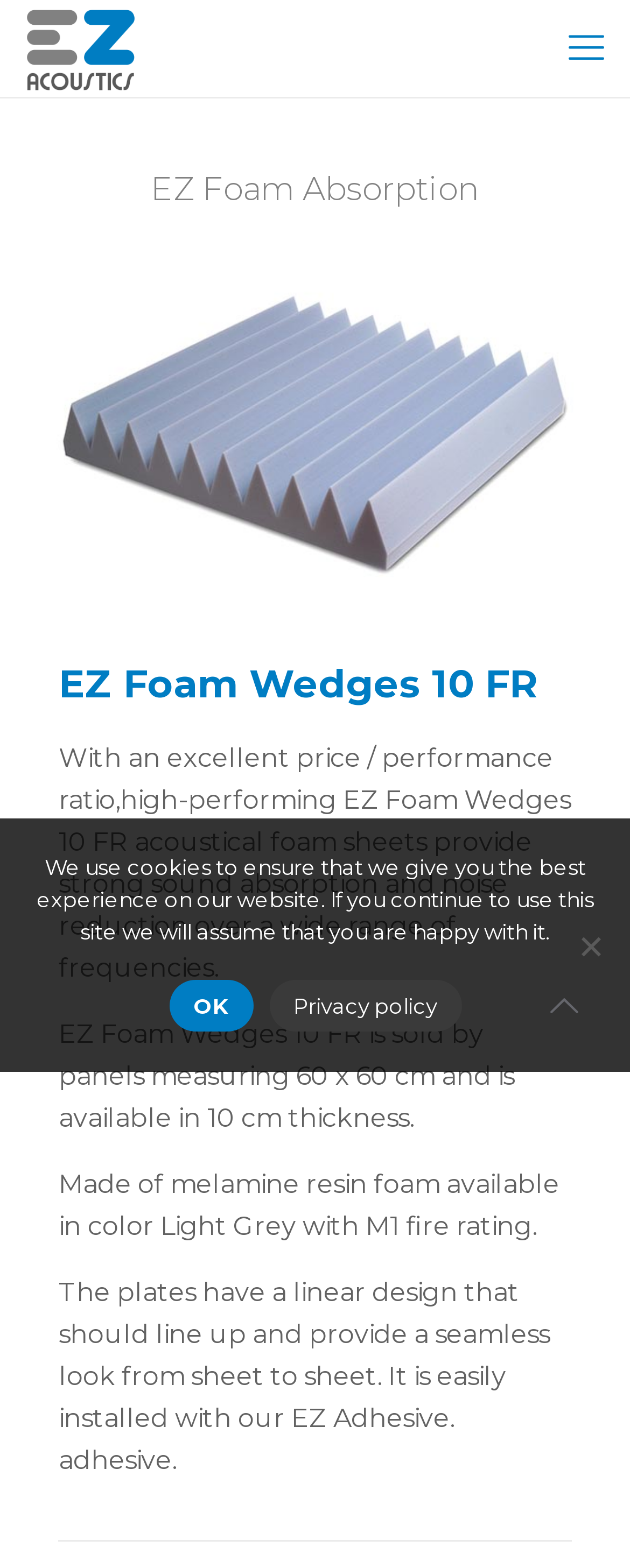What is the adhesive used to install EZ Foam Wedges 10 FR?
Refer to the image and give a detailed answer to the query.

According to the webpage, the plates of EZ Foam Wedges 10 FR are easily installed with EZ Adhesive, as stated in the StaticText element with the description 'The plates have a linear design that should line up and provide a seamless look from sheet to sheet. It is easily installed with our EZ Adhesive.'